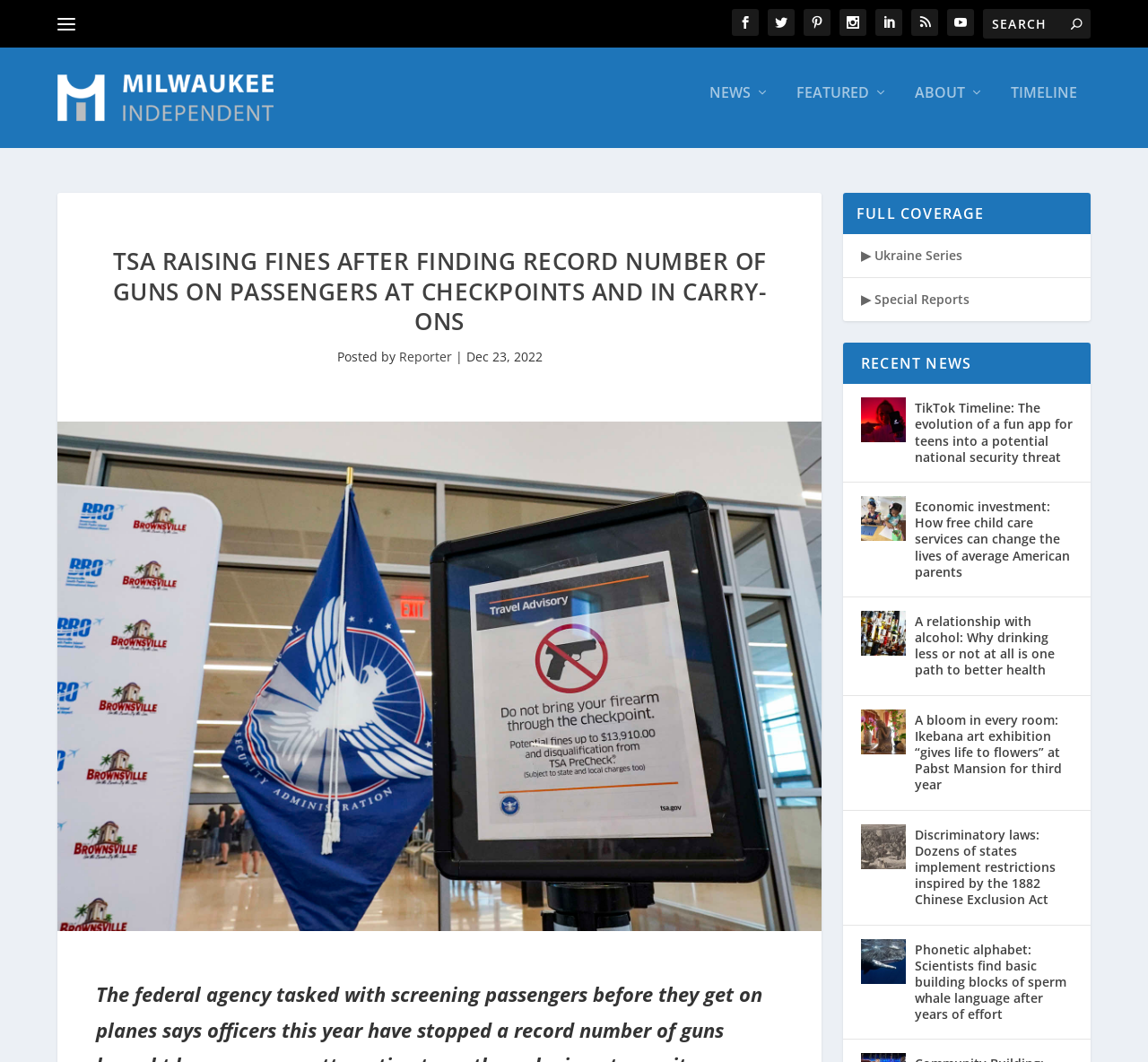Please identify the bounding box coordinates of the clickable region that I should interact with to perform the following instruction: "Visit the Milwaukee Independent homepage". The coordinates should be expressed as four float numbers between 0 and 1, i.e., [left, top, right, bottom].

[0.05, 0.07, 0.28, 0.124]